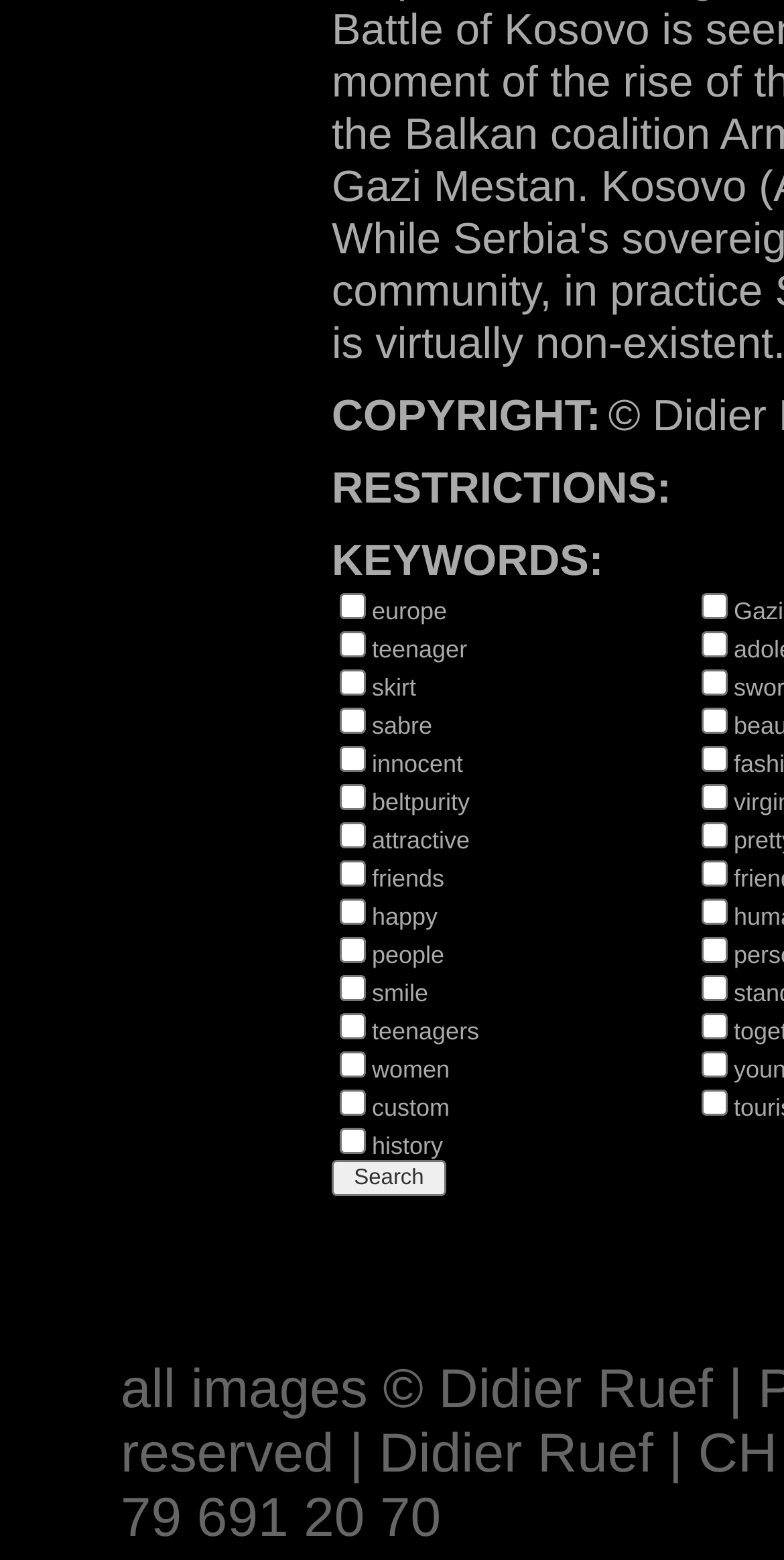Can you show the bounding box coordinates of the region to click on to complete the task described in the instruction: "Check happy"?

[0.474, 0.579, 0.558, 0.597]